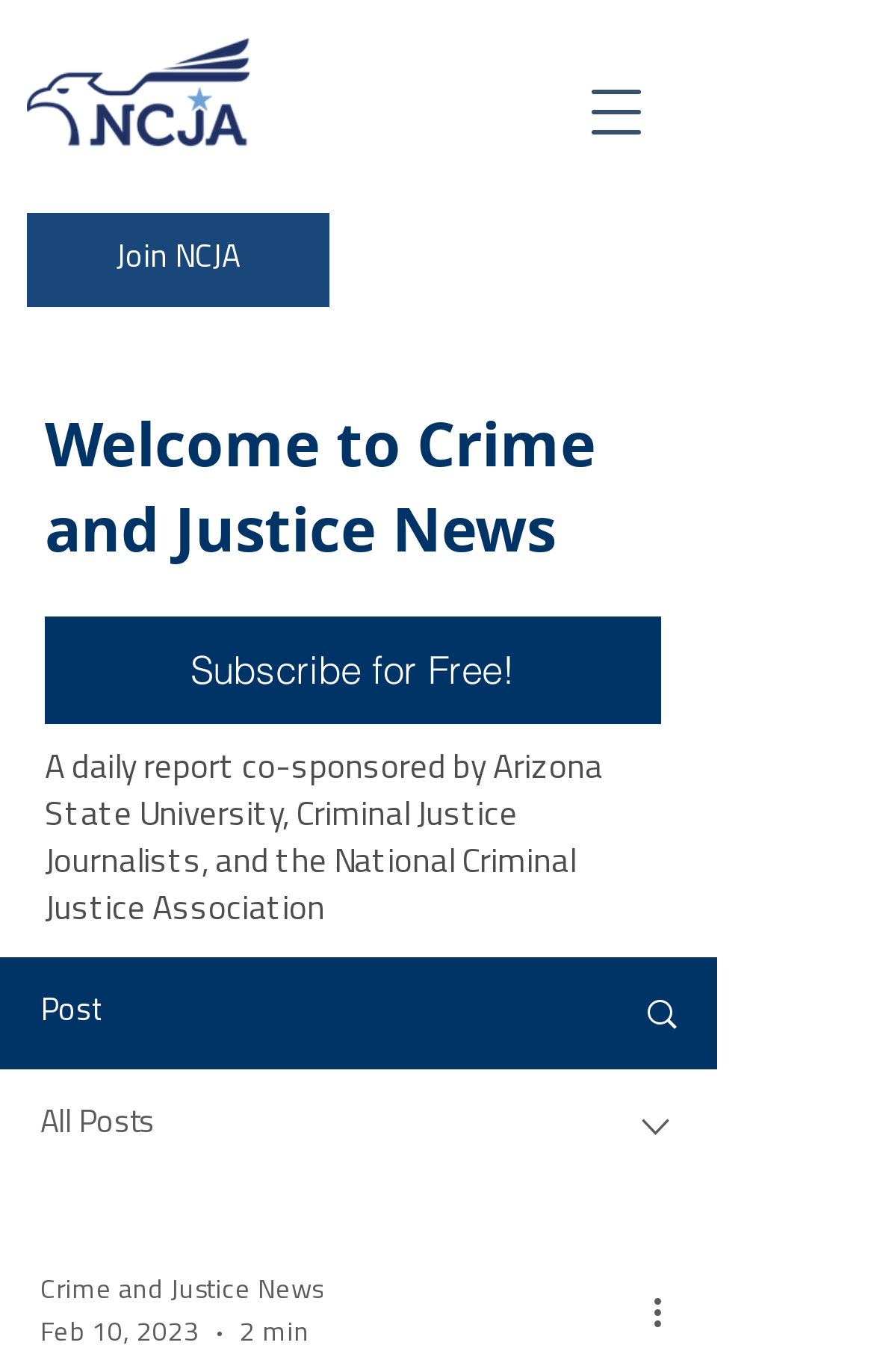Locate the UI element described as follows: "Crime and Justice News". Return the bounding box coordinates as four float numbers between 0 and 1 in the order [left, top, right, bottom].

[0.046, 0.926, 0.369, 0.957]